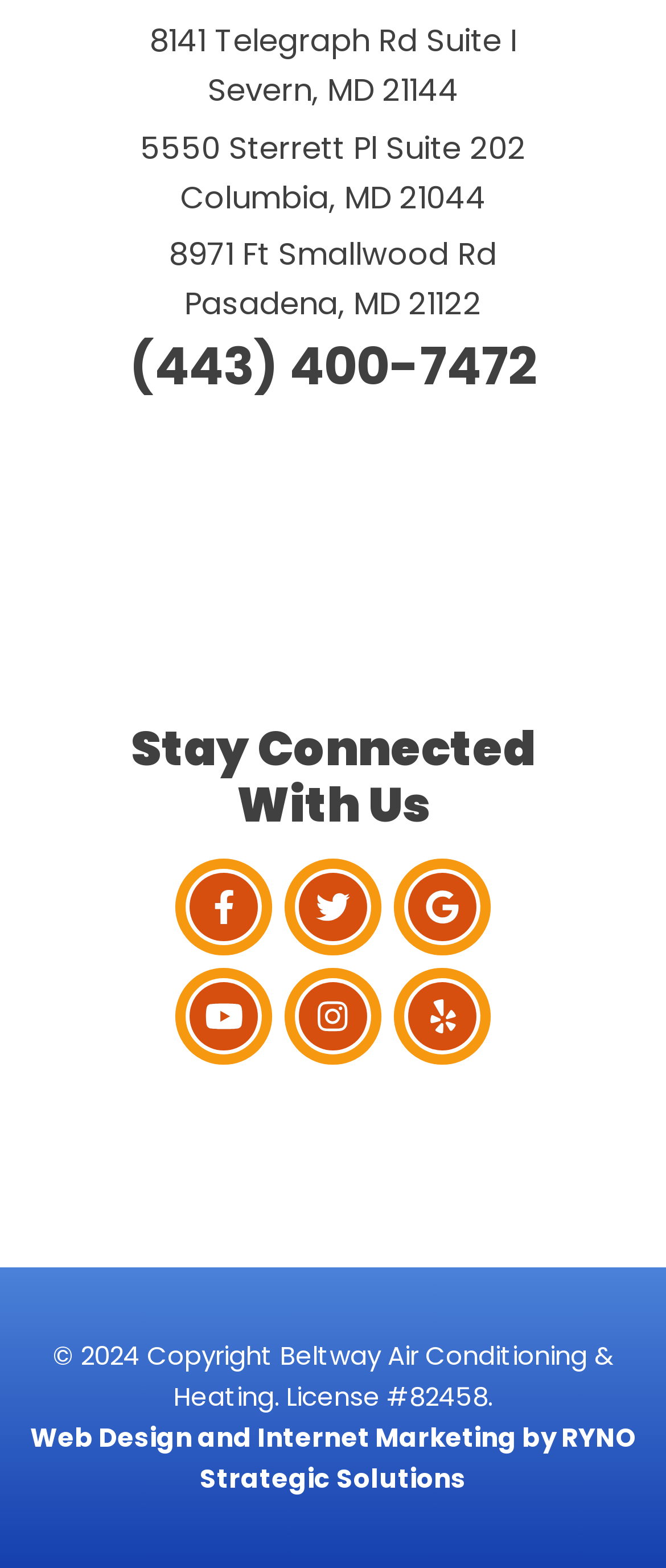Please specify the bounding box coordinates in the format (top-left x, top-left y, bottom-right x, bottom-right y), with values ranging from 0 to 1. Identify the bounding box for the UI component described as follows: Our Google Business Profile

[0.613, 0.556, 0.715, 0.6]